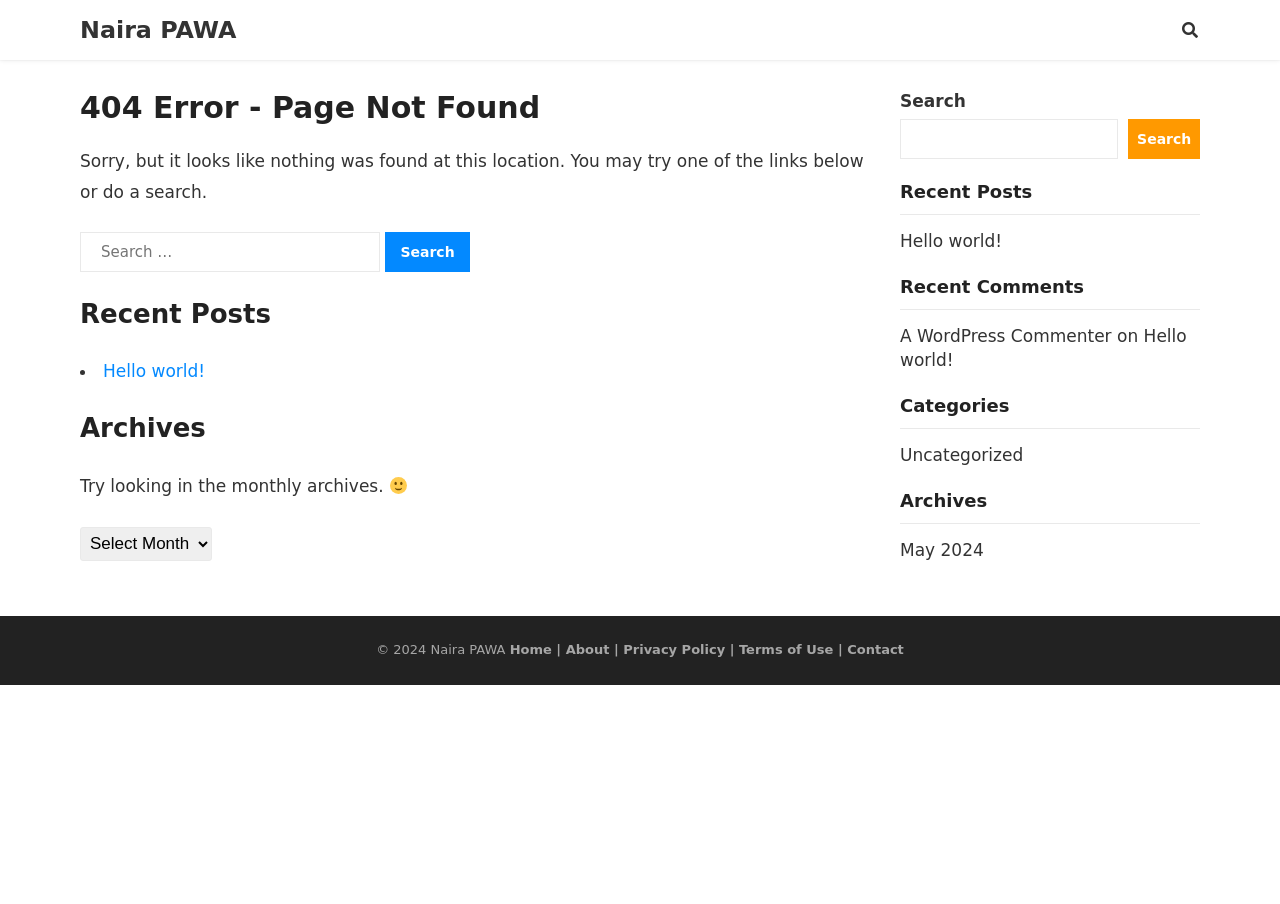Identify the bounding box coordinates of the region I need to click to complete this instruction: "View the image of children gardening".

None